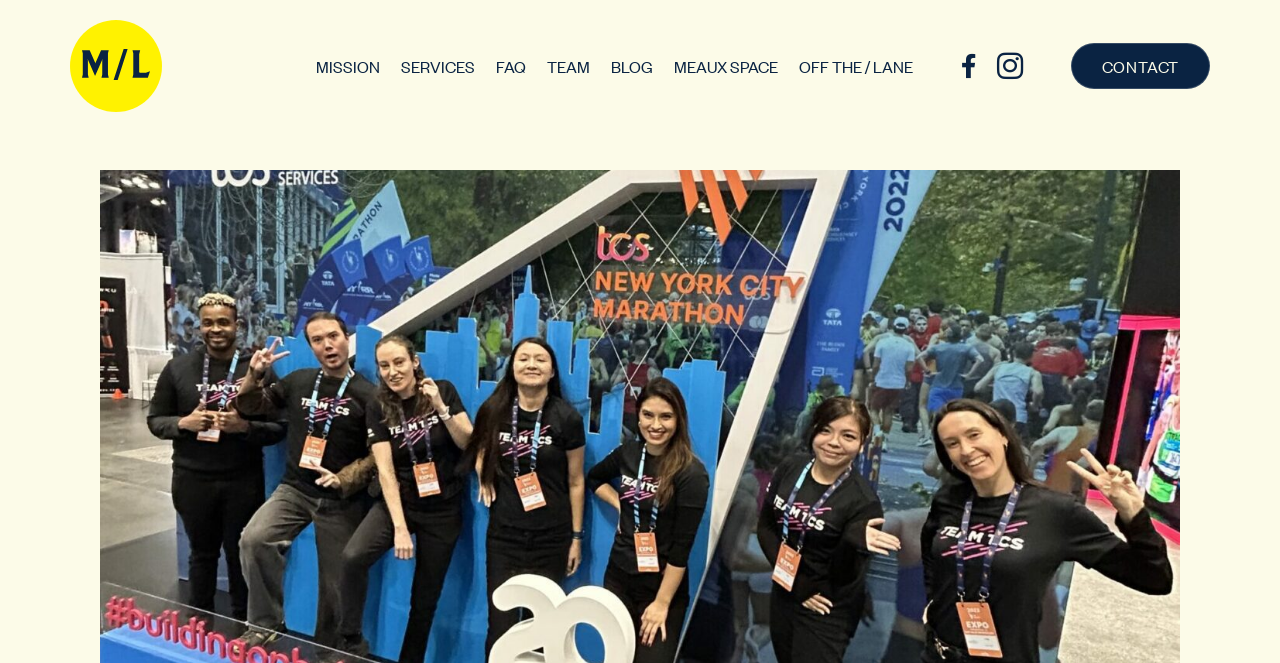Provide a brief response using a word or short phrase to this question:
How many social media links are there?

2